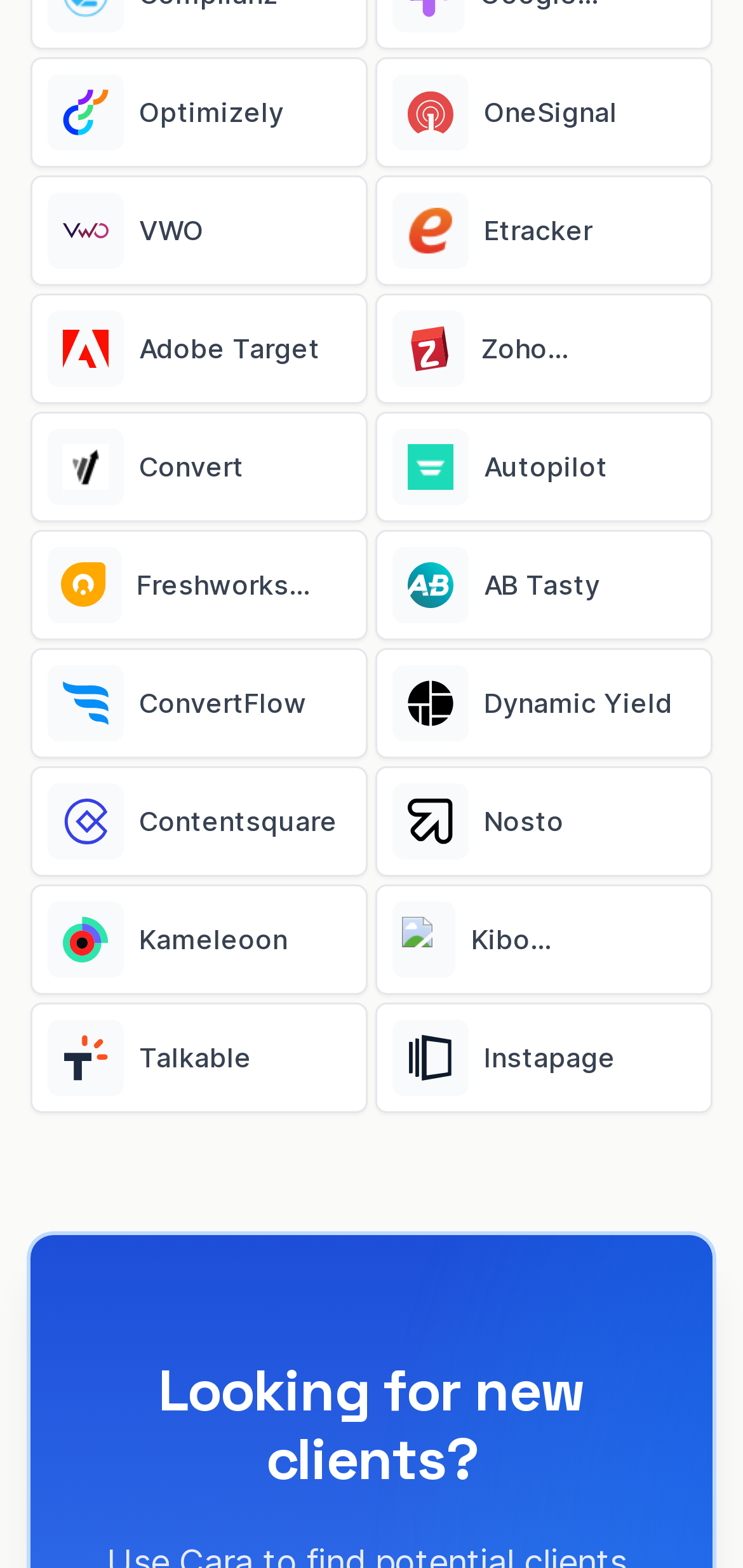Please locate the bounding box coordinates of the element that should be clicked to achieve the given instruction: "View Adobe Target".

[0.041, 0.187, 0.495, 0.258]